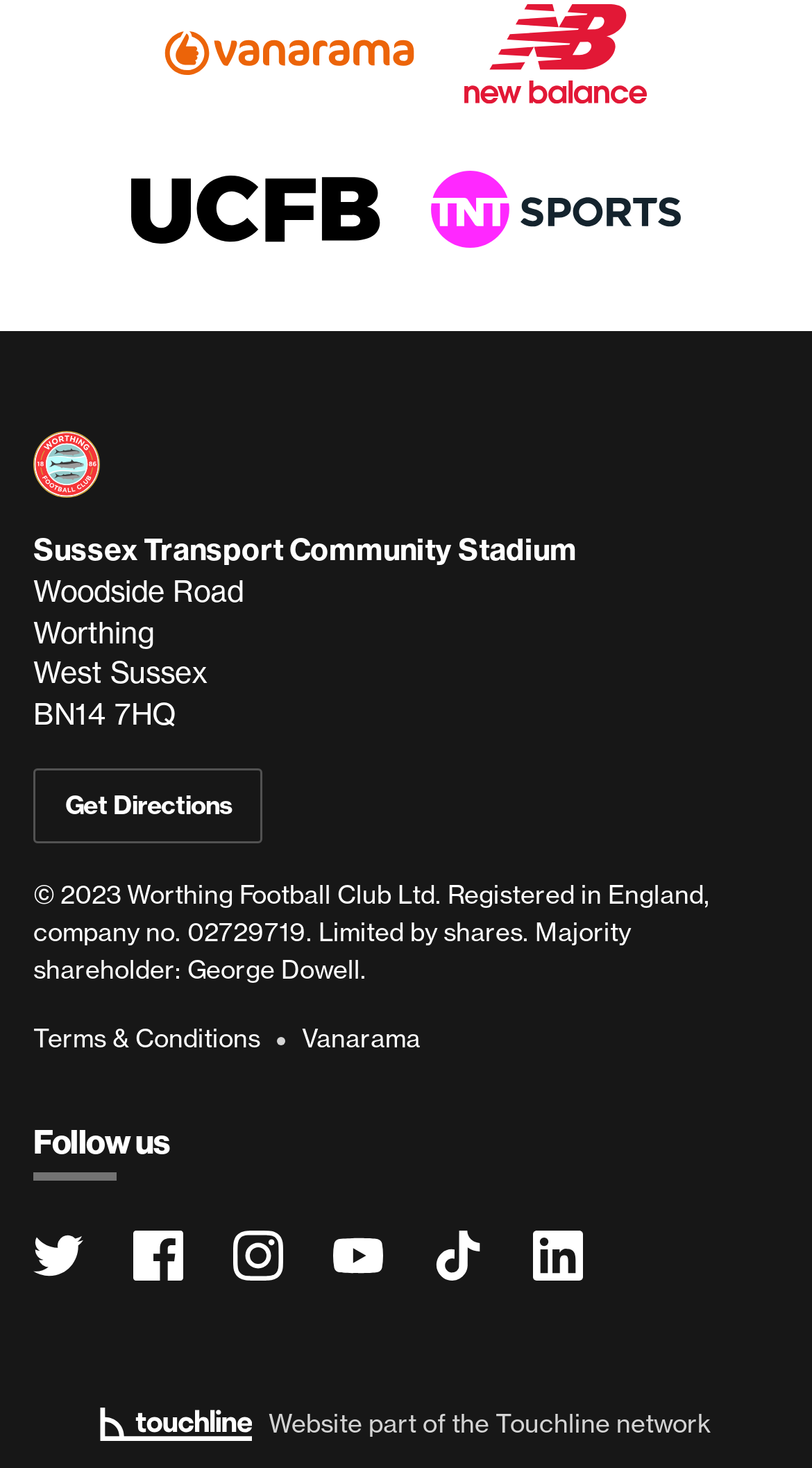Please provide a short answer using a single word or phrase for the question:
What is the name of the stadium?

Sussex Transport Community Stadium